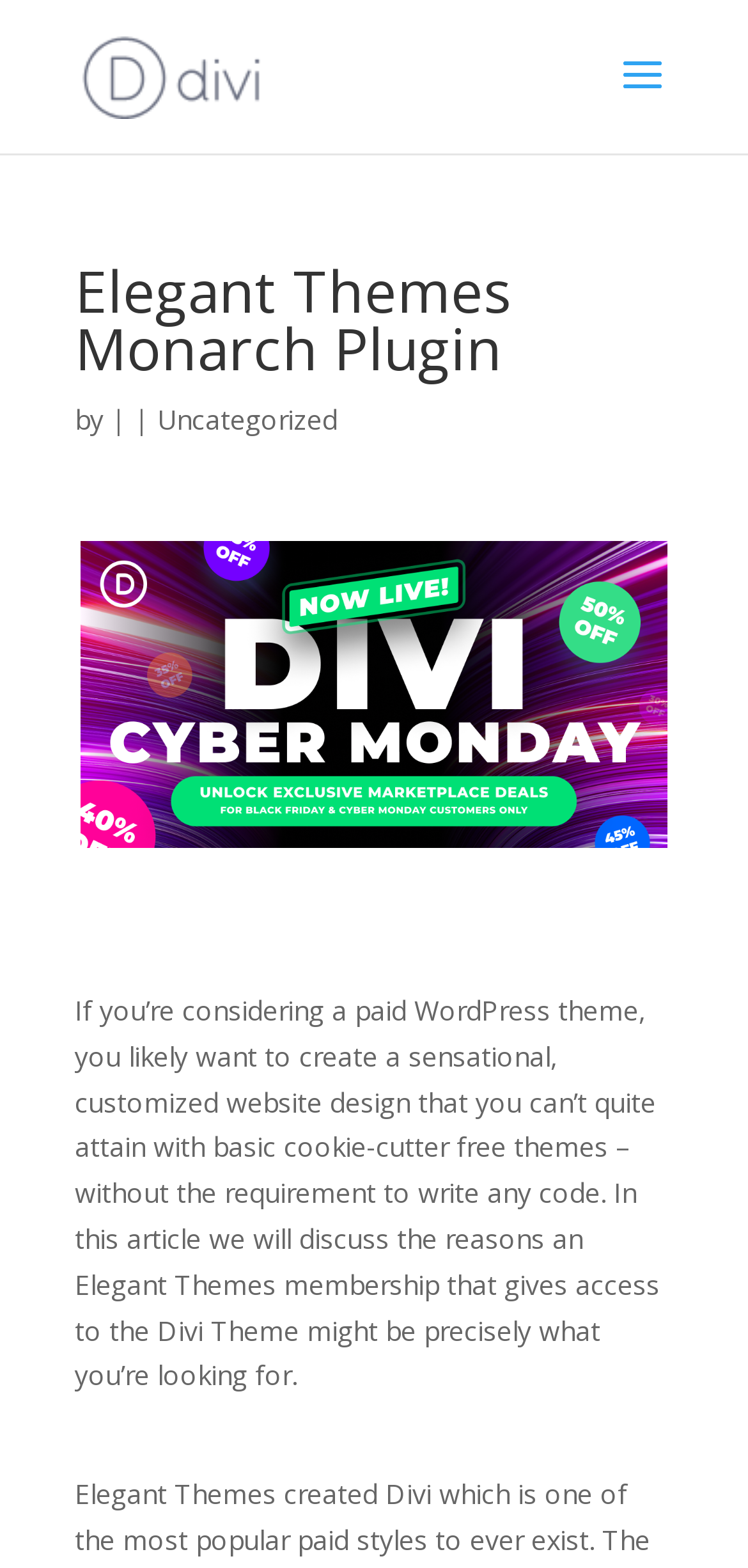Construct a comprehensive description capturing every detail on the webpage.

The webpage is about Elegant Themes, specifically the Monarch Plugin and Divi Reviews. At the top left, there is a link to "Elegant Themes Divi Reviews" accompanied by a small image. Below this, there is a search bar that spans across the top of the page. 

The main content of the page is divided into two sections. The first section has a heading that reads "Elegant Themes Monarch Plugin" followed by the text "by | Uncategorized". 

Below this, there is a large advertisement labeled "Ad 1" that takes up most of the width of the page. The ad contains an image and a link.

The second section of the main content has a heading that reads "elegant themes monarch plugin" in a smaller font size. This is followed by a paragraph of text that discusses the benefits of using an Elegant Themes membership to access the Divi Theme, which allows users to create customized website designs without needing to write code.